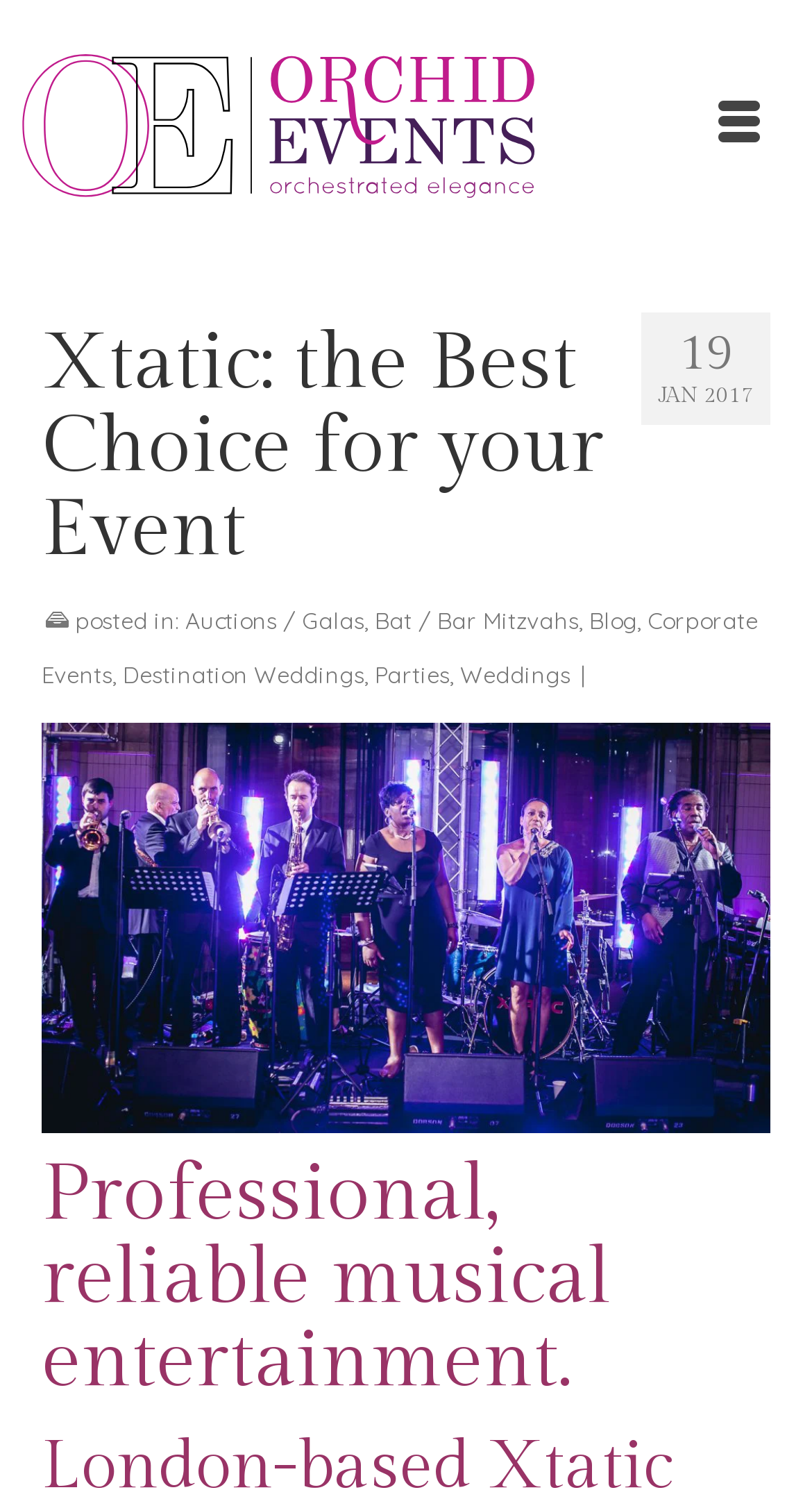Show the bounding box coordinates of the element that should be clicked to complete the task: "Click the 'Menu' button".

[0.846, 0.028, 0.974, 0.14]